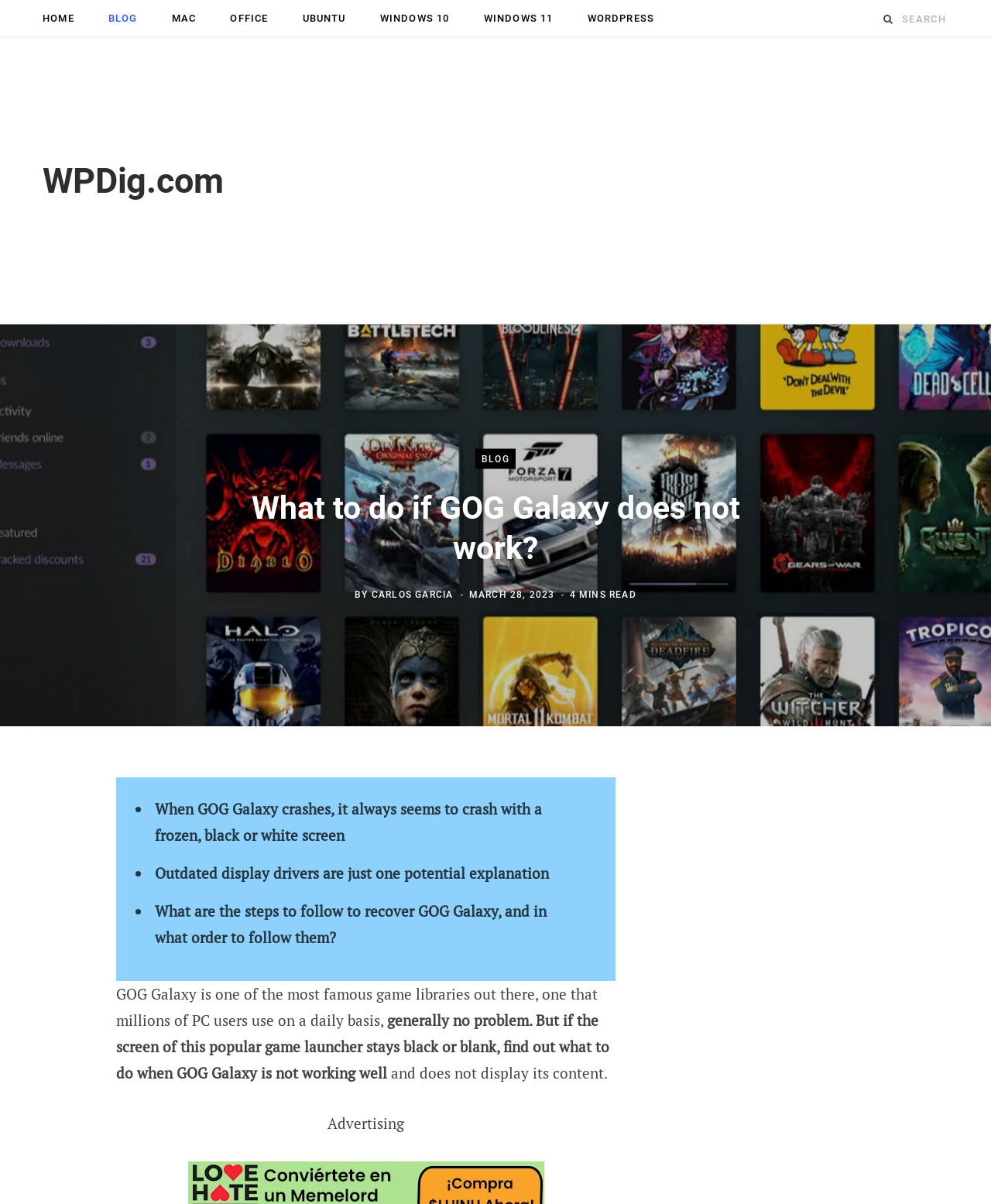Please respond in a single word or phrase: 
What is the date of the article?

MARCH 28, 2023